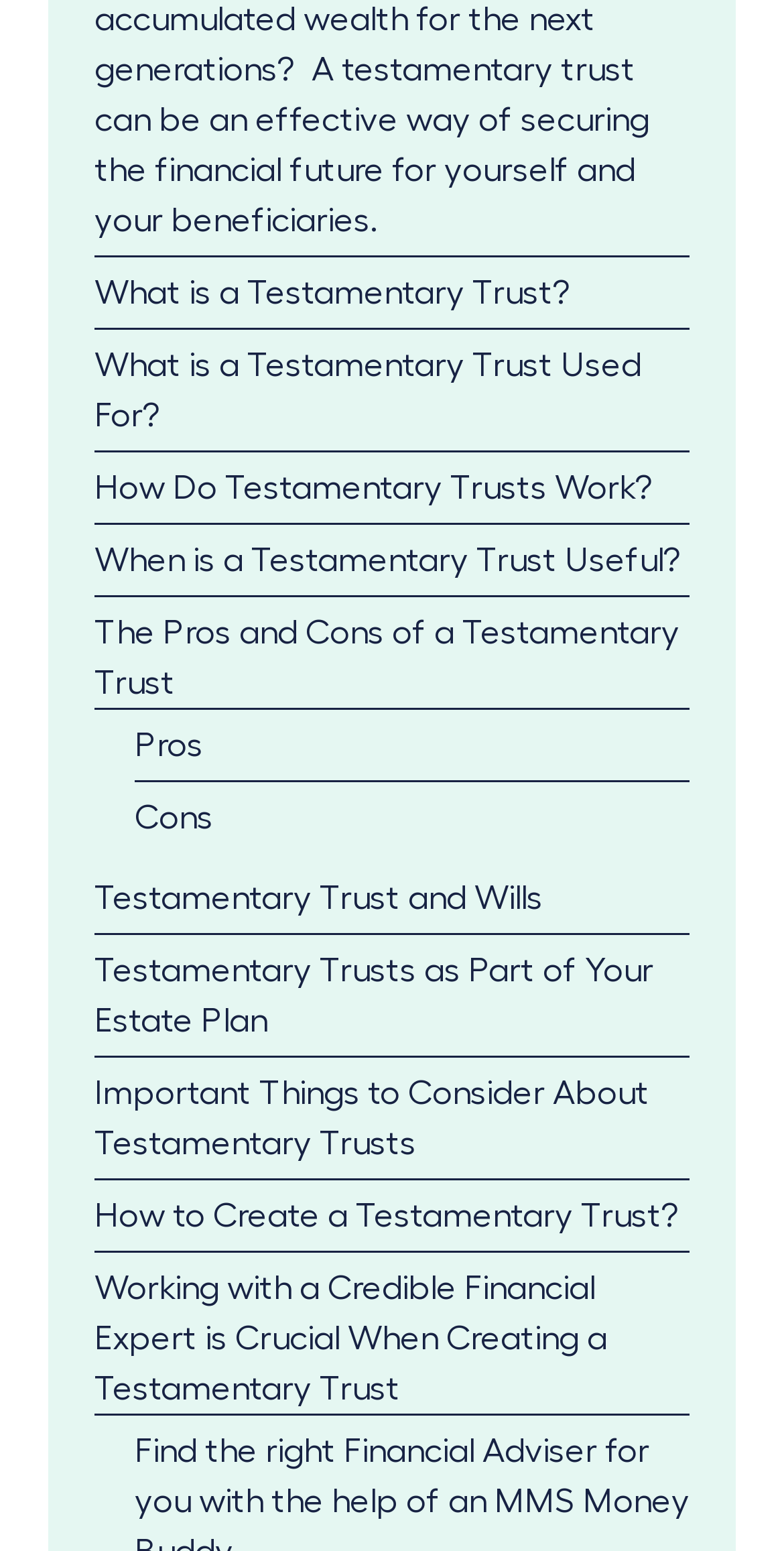Can a Testamentary Trust be created?
Provide a comprehensive and detailed answer to the question.

There is a link on the webpage that says 'How to Create a Testamentary Trust?', which implies that it is possible to create a Testamentary Trust, and the webpage provides guidance on how to do so.